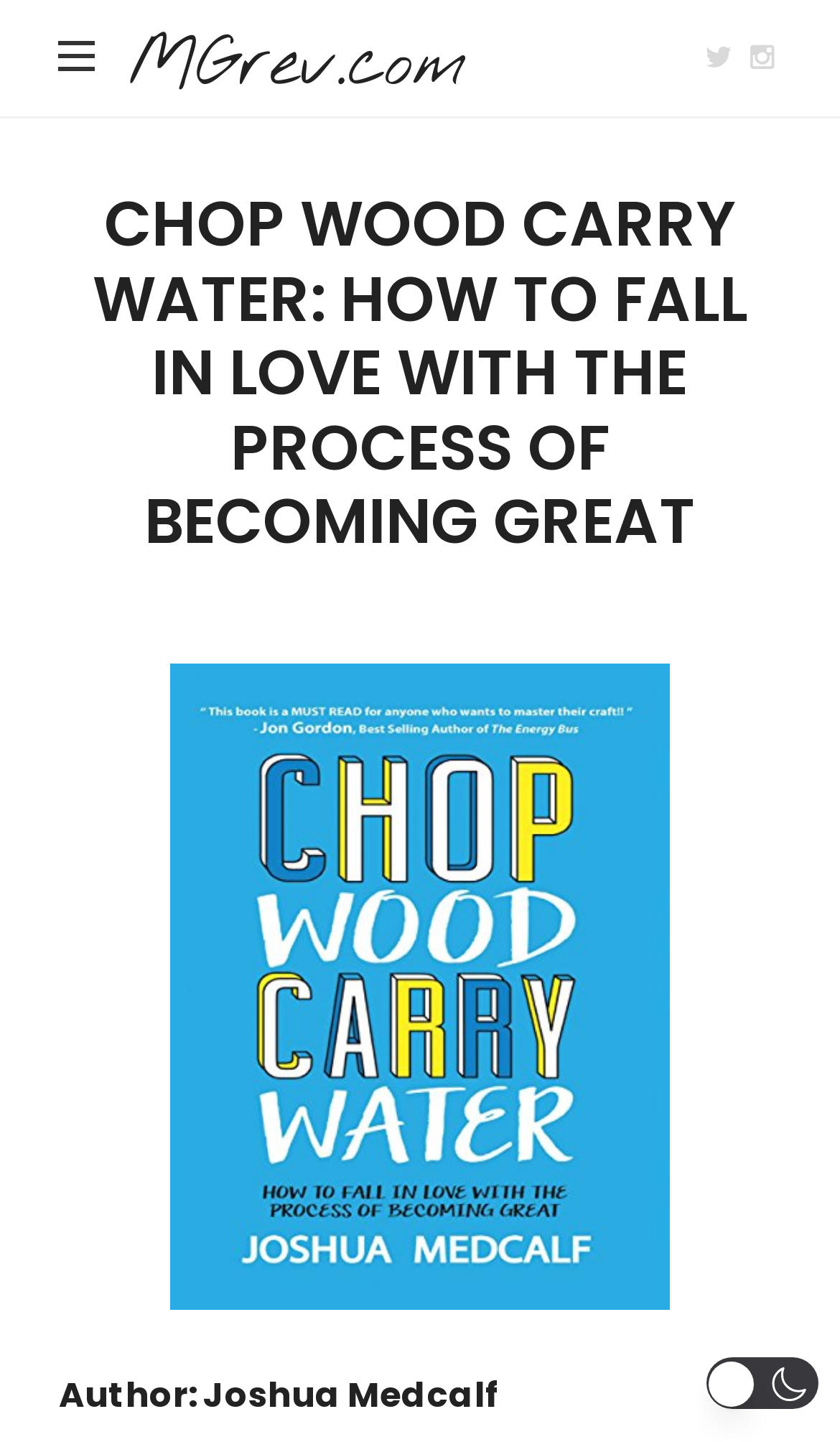Respond to the question with just a single word or phrase: 
What is the name of the author?

Joshua Medcalf